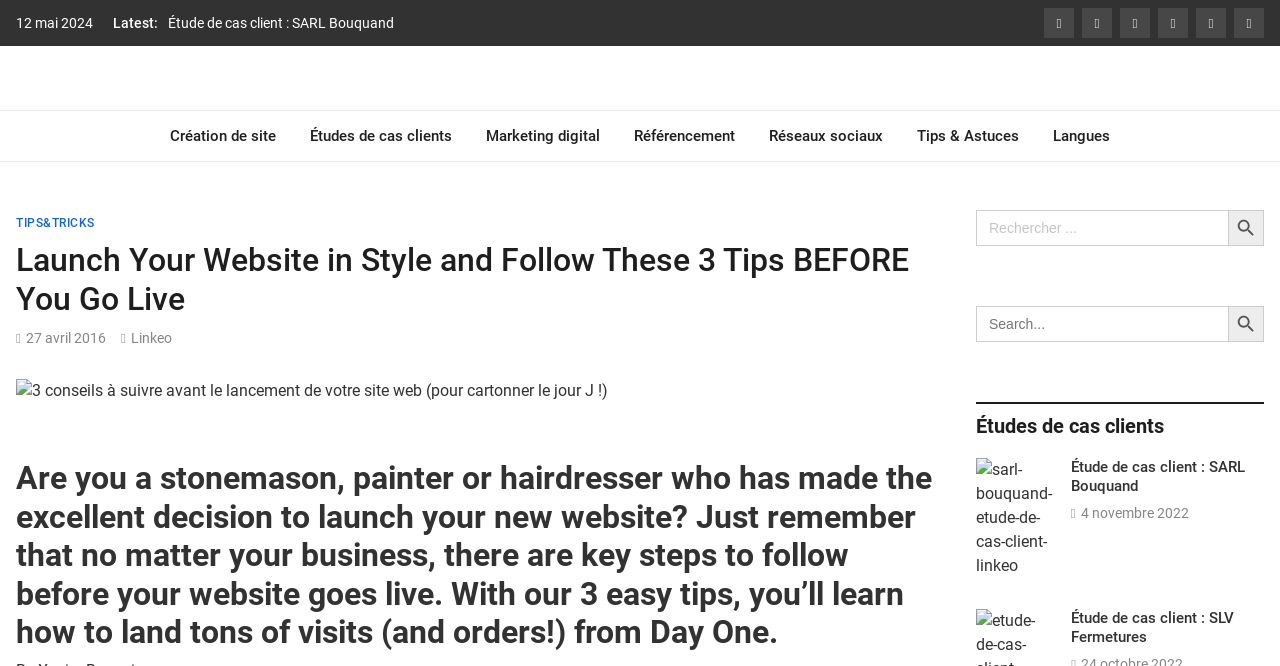What is the date of the latest post?
Please describe in detail the information shown in the image to answer the question.

I found the date '12 mai 2024' at the top of the webpage, which indicates the latest post.